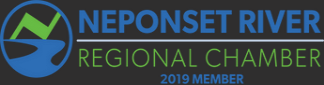What year is indicated on the logo?
Based on the screenshot, provide a one-word or short-phrase response.

2019